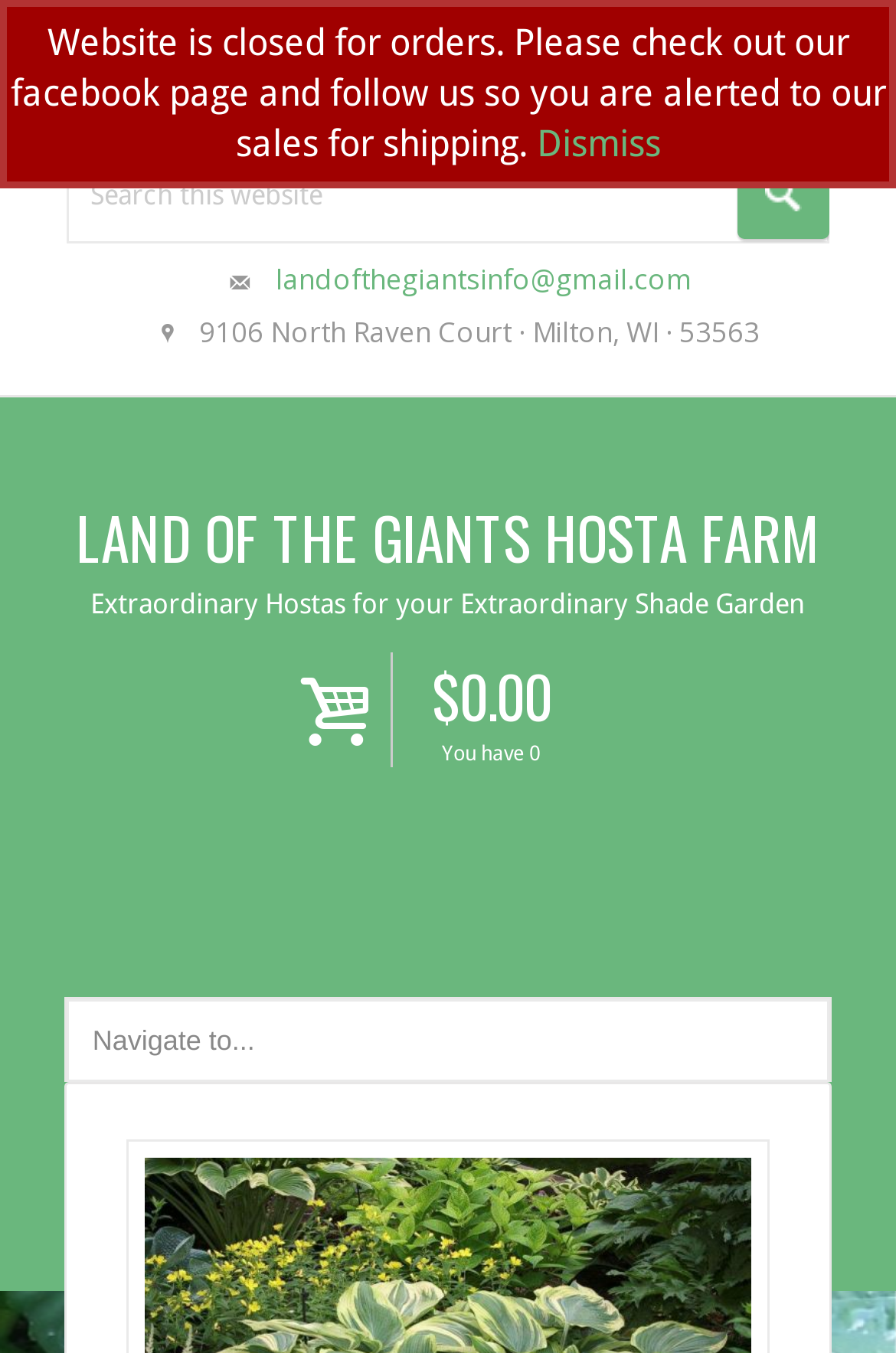What is the total cost of the items in the cart?
Refer to the image and respond with a one-word or short-phrase answer.

$0.00